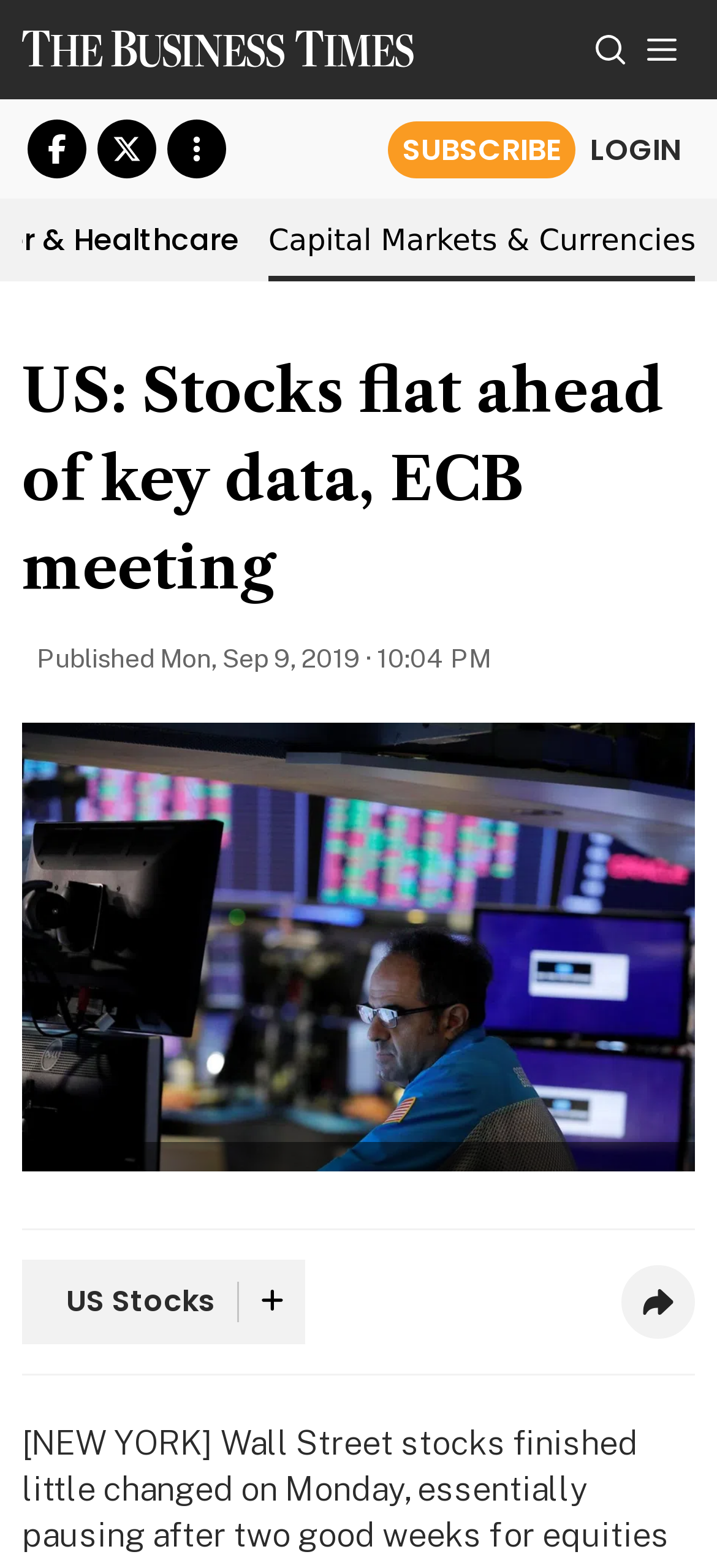Determine the bounding box coordinates for the HTML element mentioned in the following description: "Capital Markets & Currencies". The coordinates should be a list of four floats ranging from 0 to 1, represented as [left, top, right, bottom].

[0.374, 0.142, 0.97, 0.164]